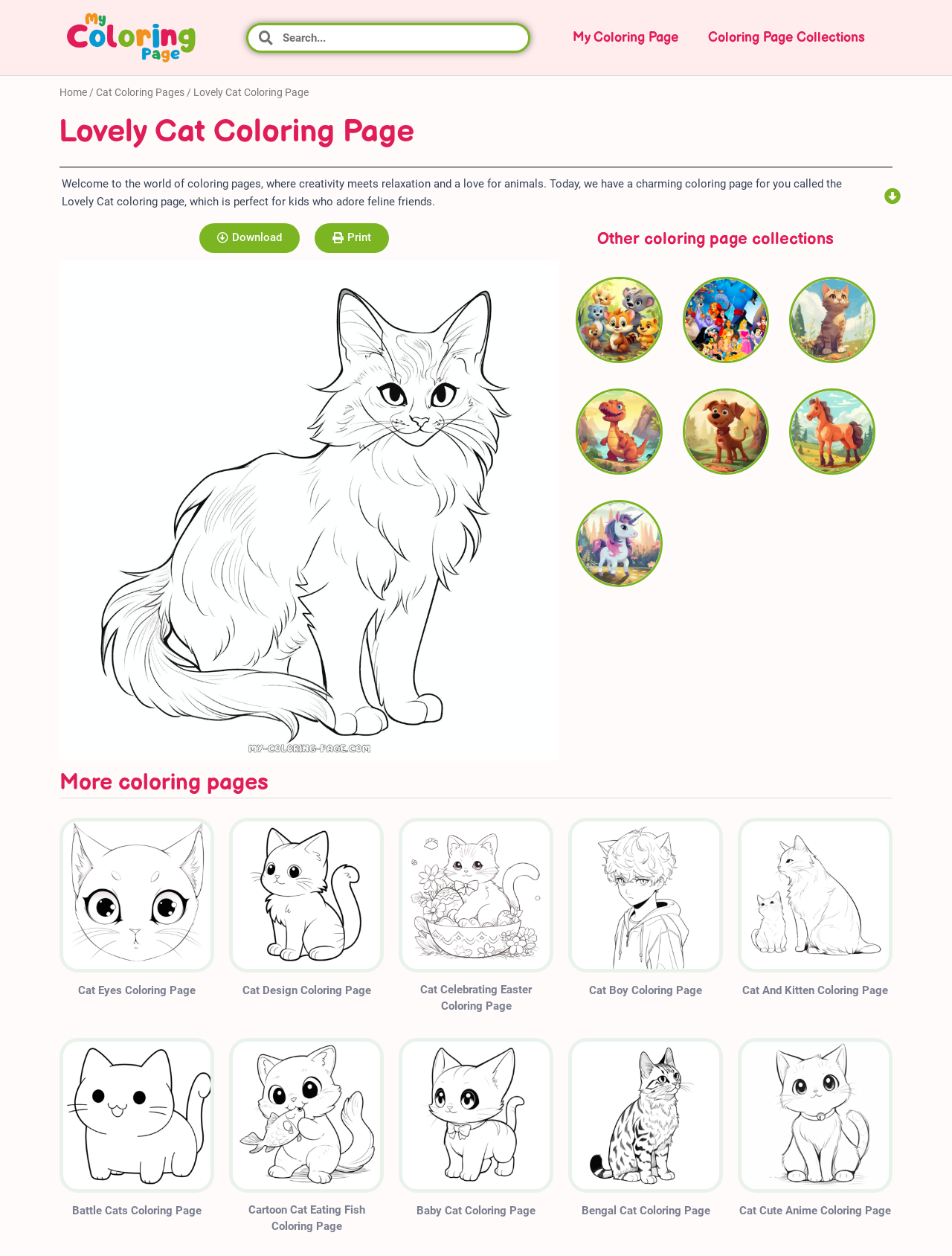Locate the heading on the webpage and return its text.

Lovely Cat Coloring Page